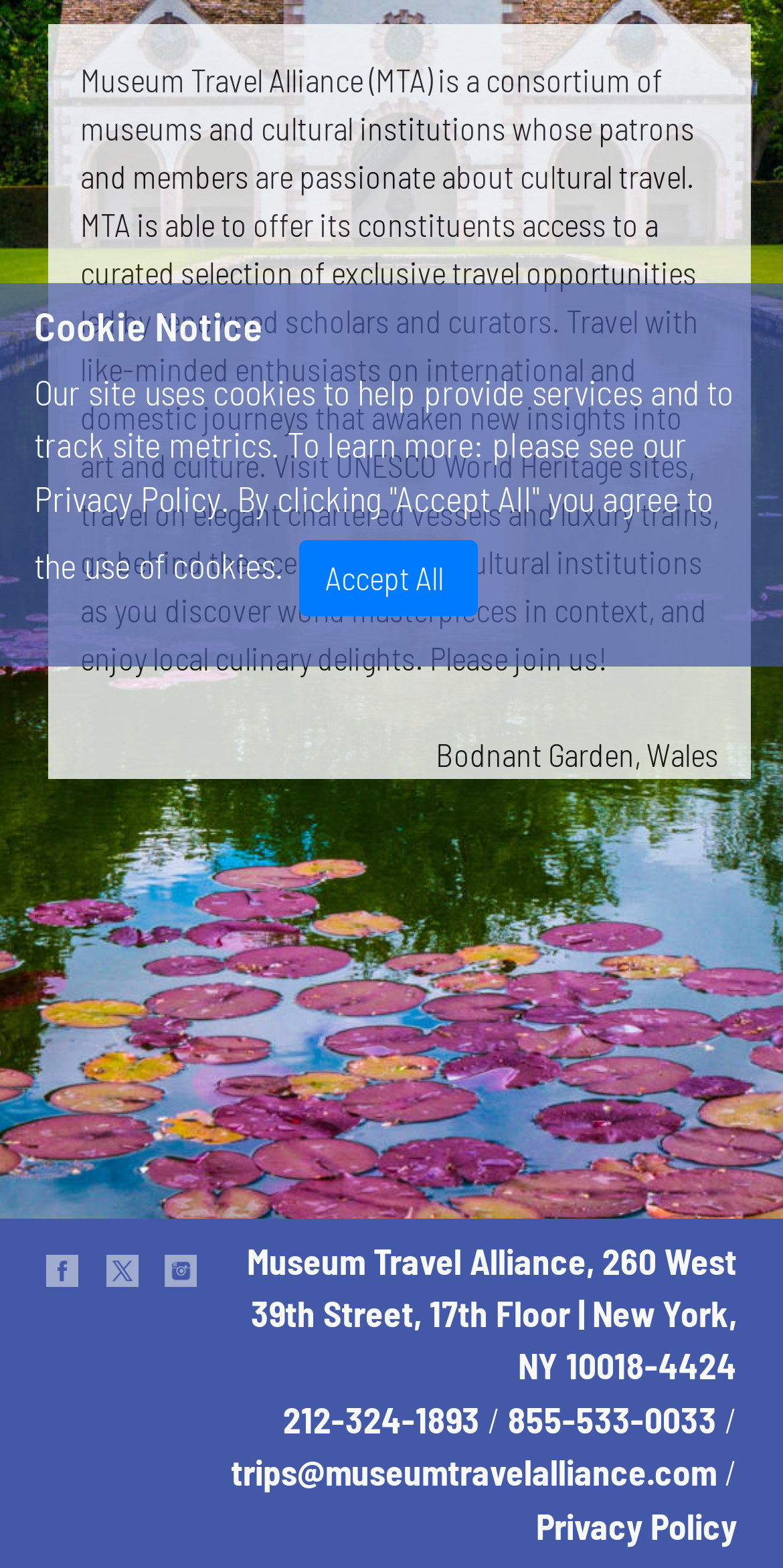Provide the bounding box coordinates, formatted as (top-left x, top-left y, bottom-right x, bottom-right y), with all values being floating point numbers between 0 and 1. Identify the bounding box of the UI element that matches the description: Privacy Policy

[0.044, 0.303, 0.282, 0.331]